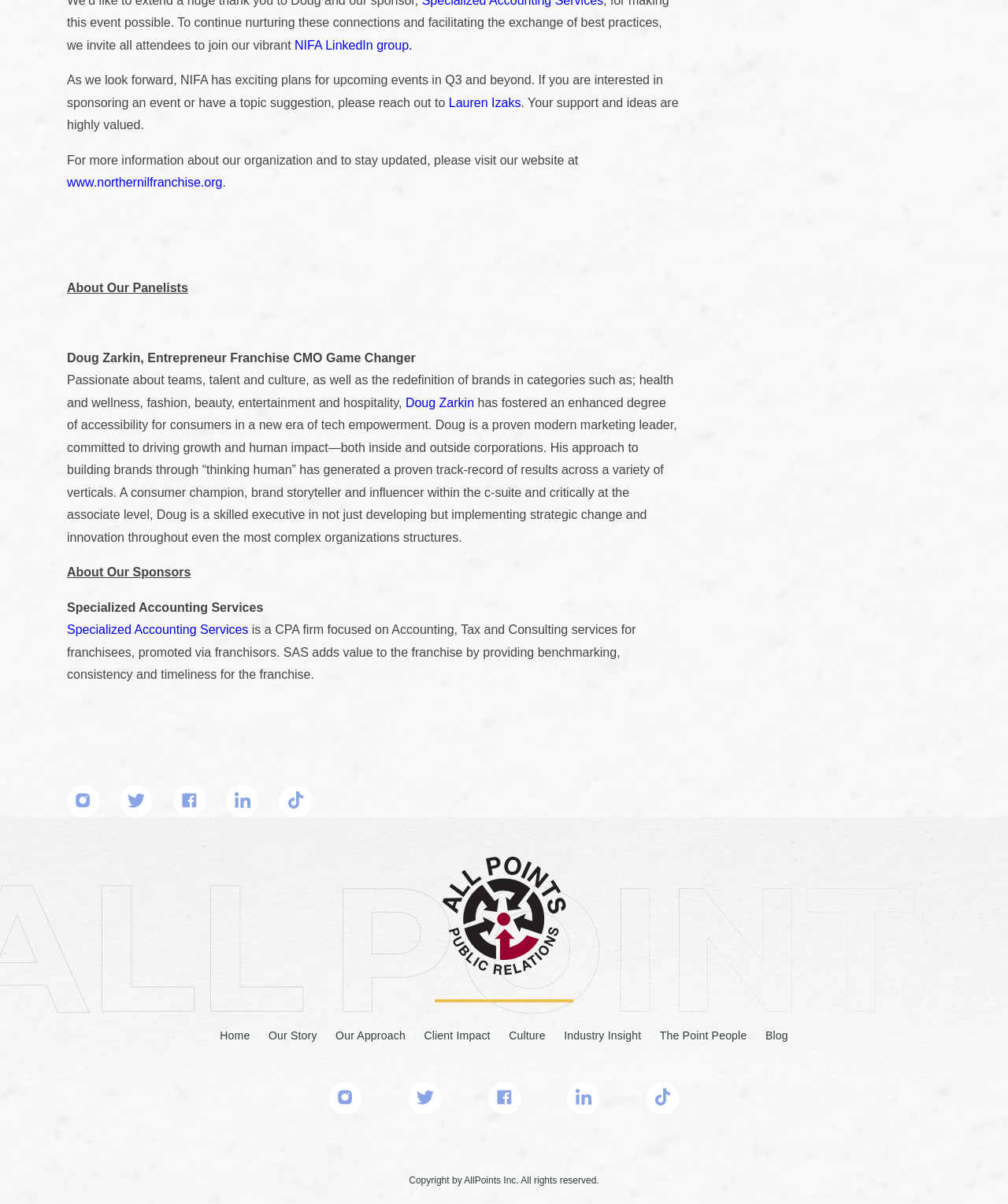Answer the question using only a single word or phrase: 
What is the name of the company that owns the copyright of the webpage?

AllPoints Inc.